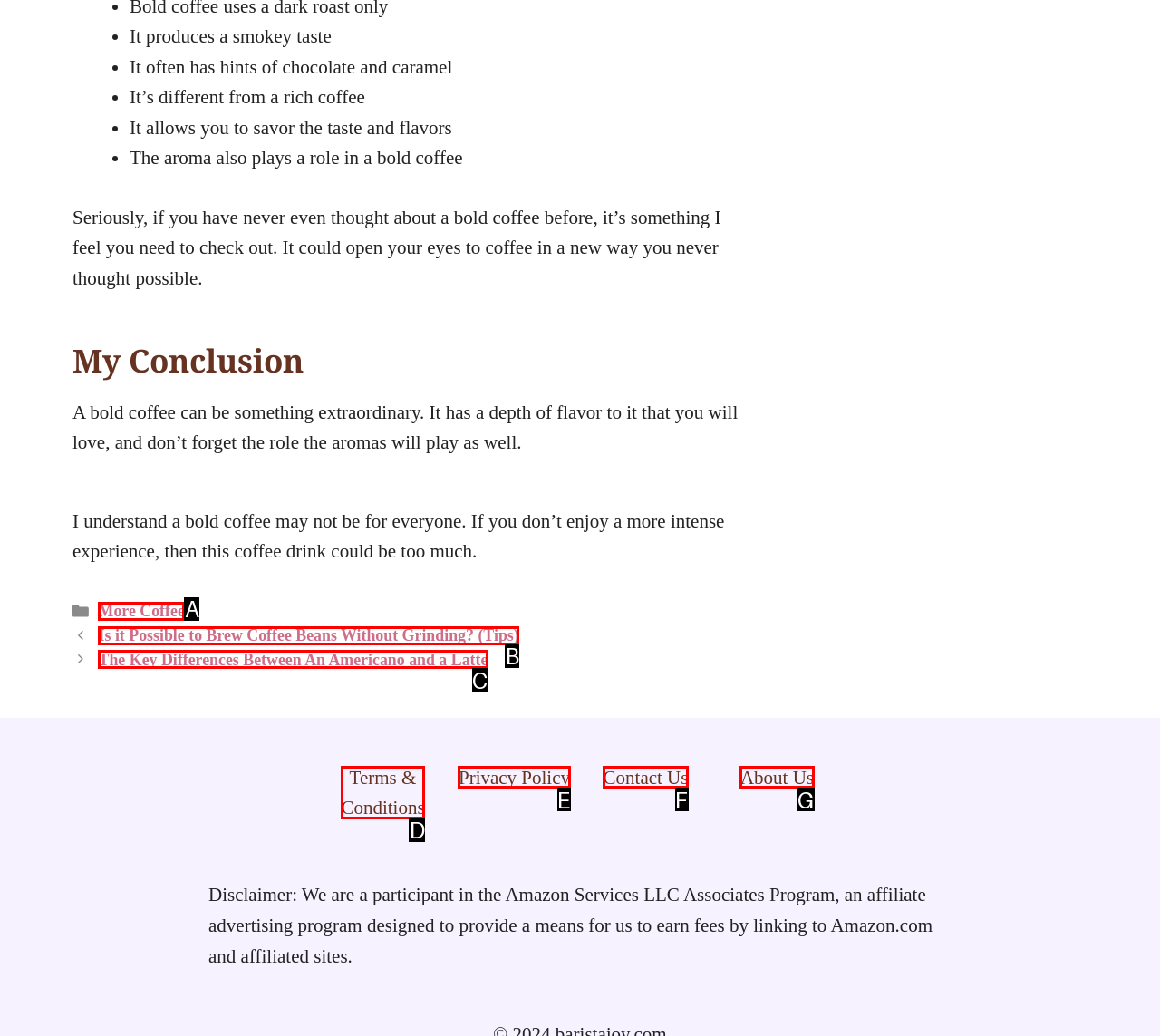Identify the bounding box that corresponds to: Terms & Conditions
Respond with the letter of the correct option from the provided choices.

D